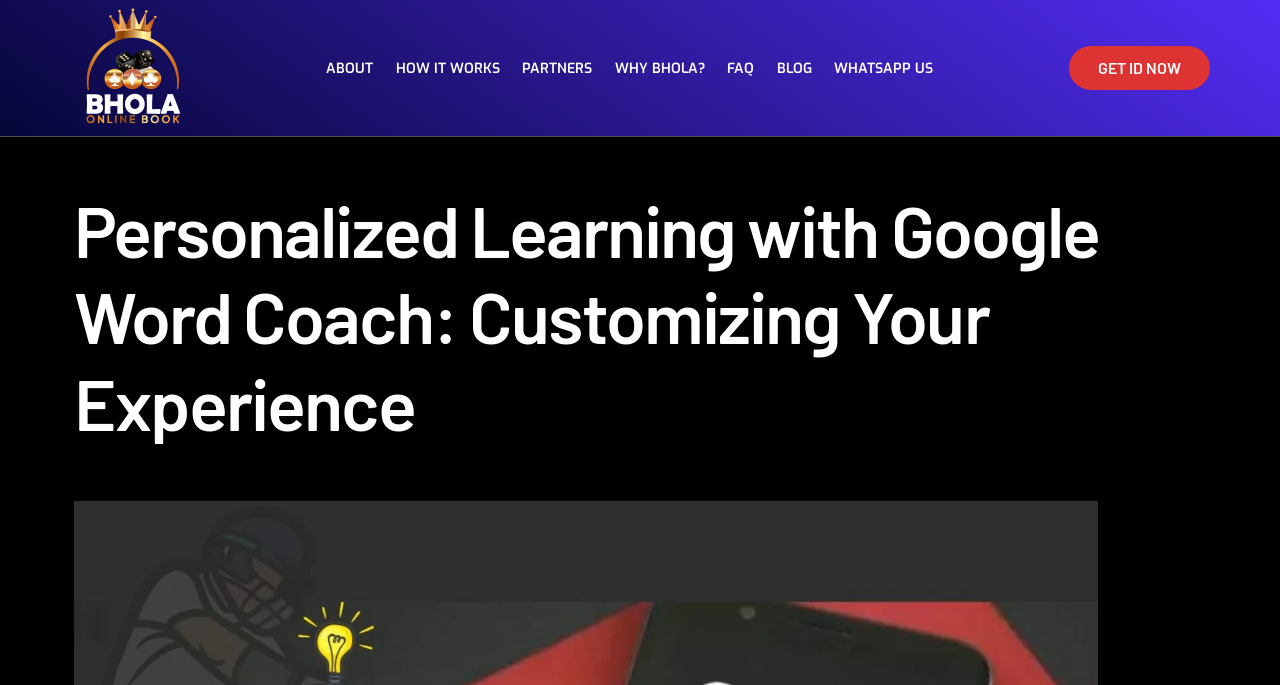Specify the bounding box coordinates of the region I need to click to perform the following instruction: "click Bhola Online Book". The coordinates must be four float numbers in the range of 0 to 1, i.e., [left, top, right, bottom].

[0.055, 0.164, 0.152, 0.199]